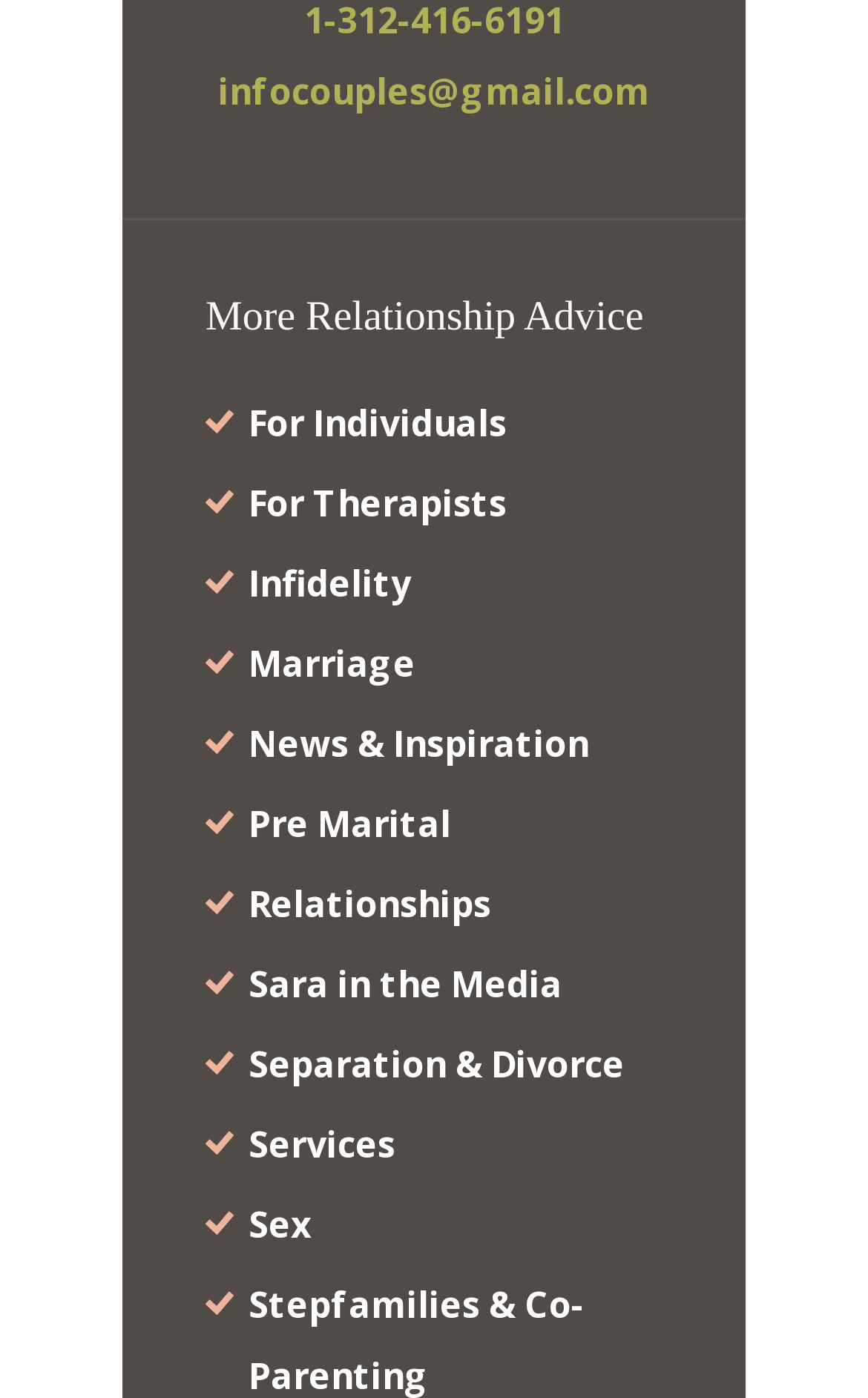Refer to the image and provide a thorough answer to this question:
What is the topic of the last link on the webpage?

The last link on the webpage has the text 'Sex', which suggests that it is a topic or category of relationship advice or discussion on the website.